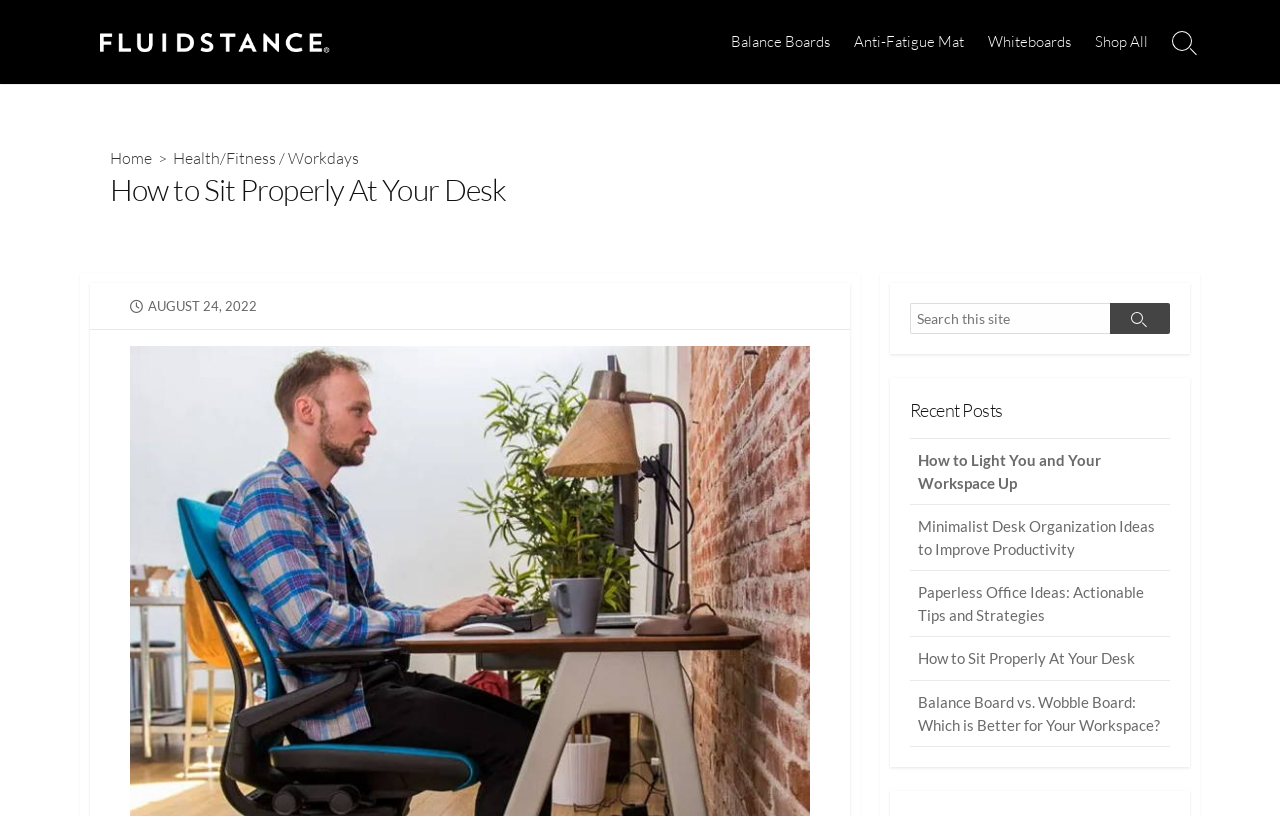Please locate the bounding box coordinates of the region I need to click to follow this instruction: "Click the 'FluidStance Blog' link".

[0.078, 0.037, 0.258, 0.066]